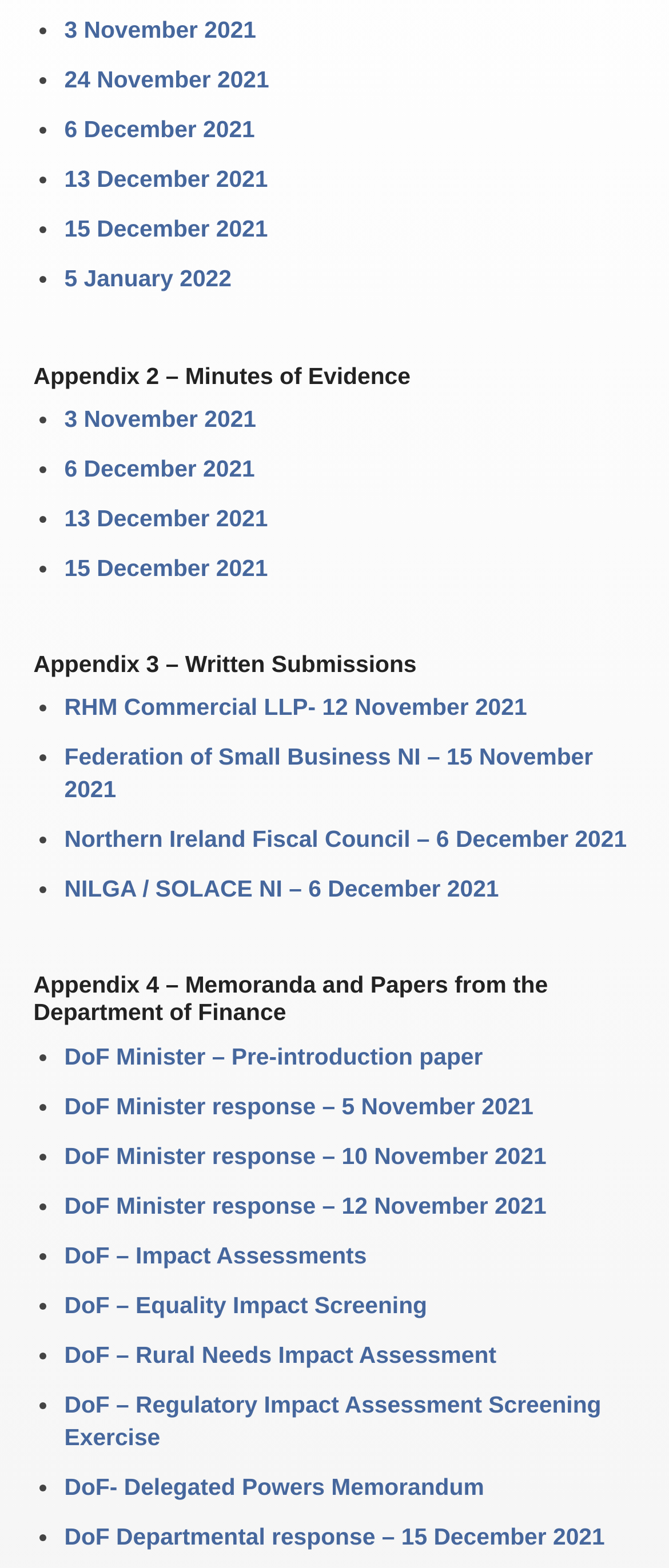Locate the bounding box coordinates of the clickable element to fulfill the following instruction: "Access pre-introduction paper from the Department of Finance". Provide the coordinates as four float numbers between 0 and 1 in the format [left, top, right, bottom].

[0.096, 0.665, 0.722, 0.682]